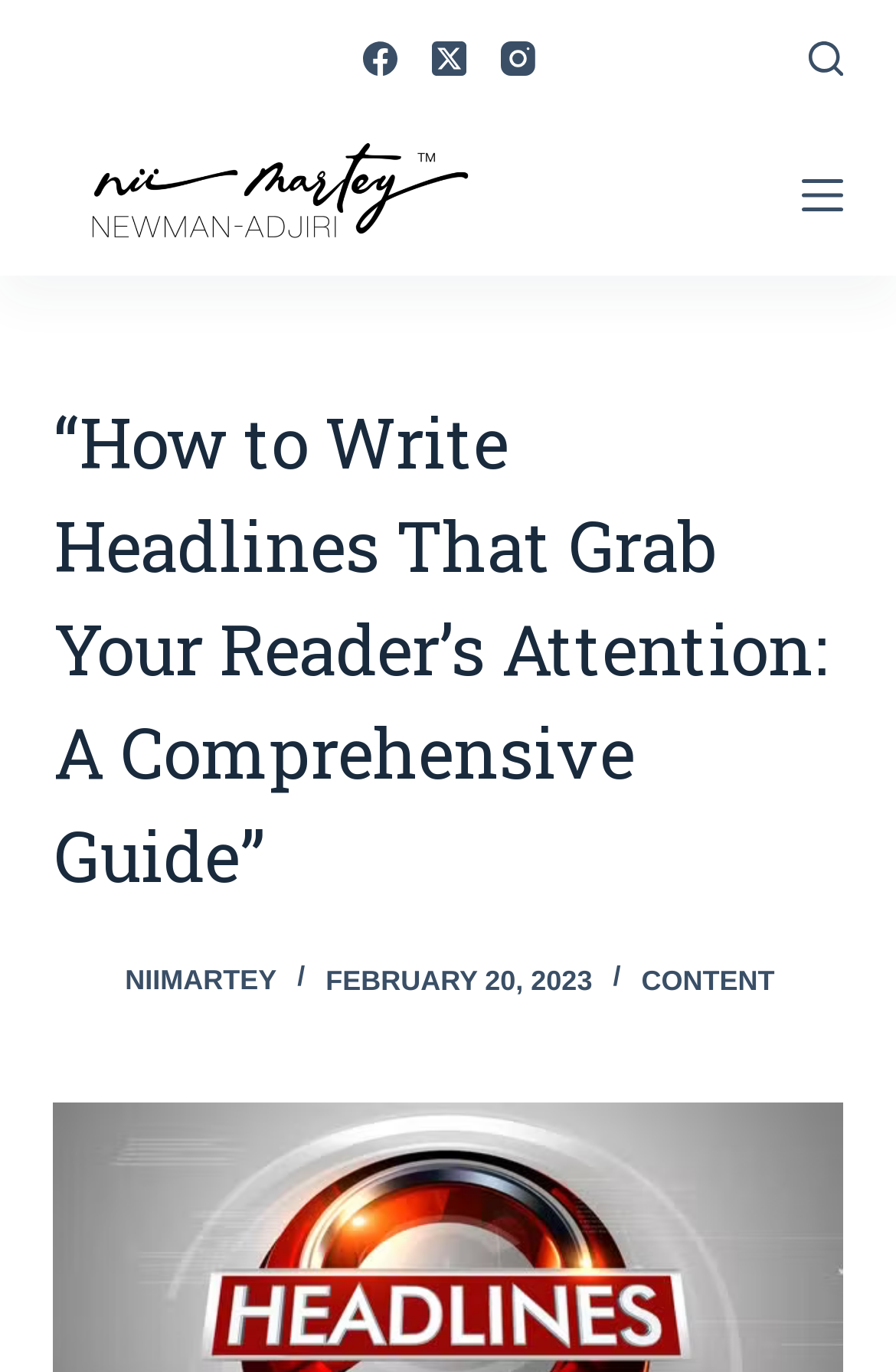Given the element description: "Skip to content", predict the bounding box coordinates of this UI element. The coordinates must be four float numbers between 0 and 1, given as [left, top, right, bottom].

[0.0, 0.0, 0.103, 0.033]